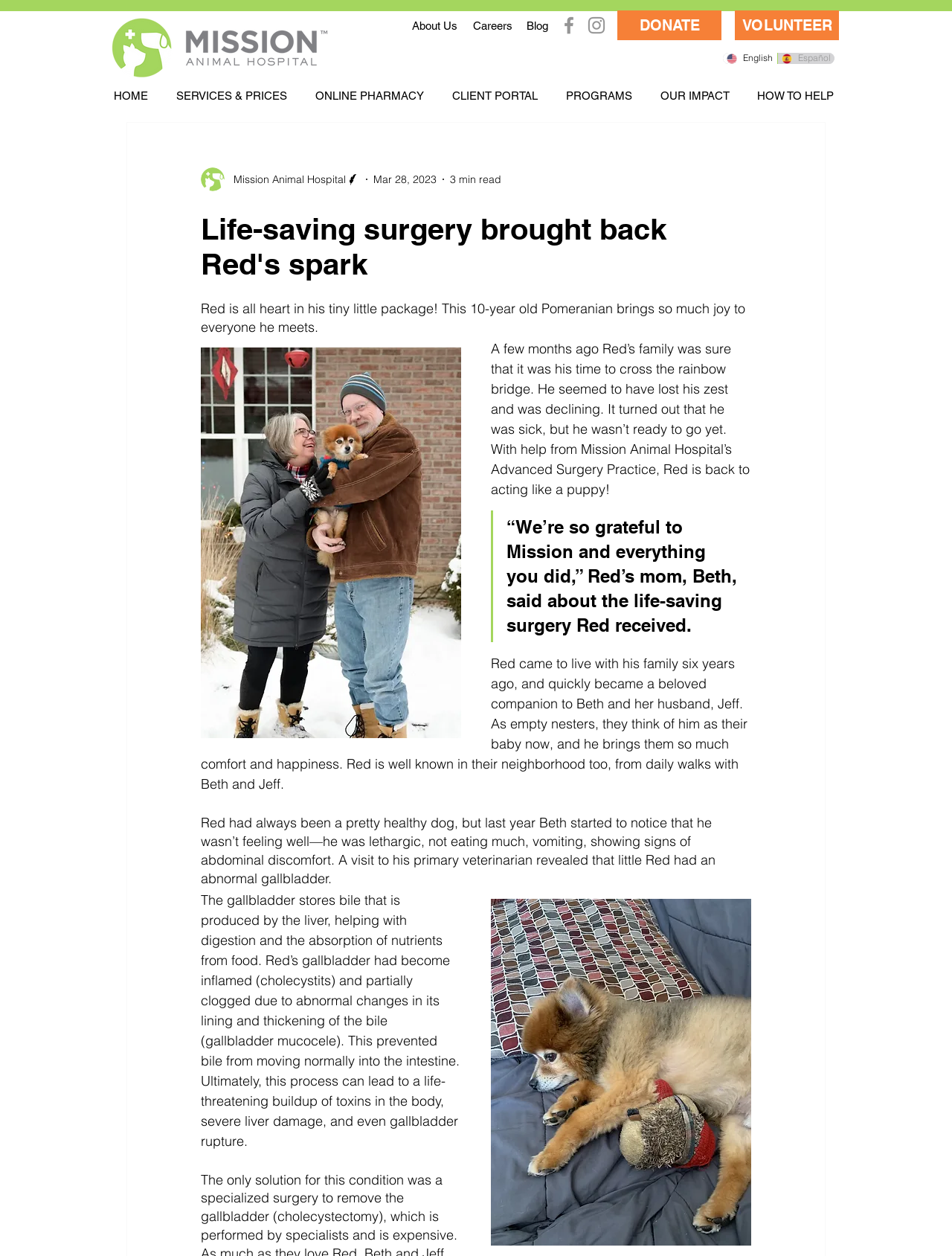Determine the bounding box coordinates of the UI element that matches the following description: "SERVICES & PRICES". The coordinates should be four float numbers between 0 and 1 in the format [left, top, right, bottom].

[0.17, 0.069, 0.316, 0.084]